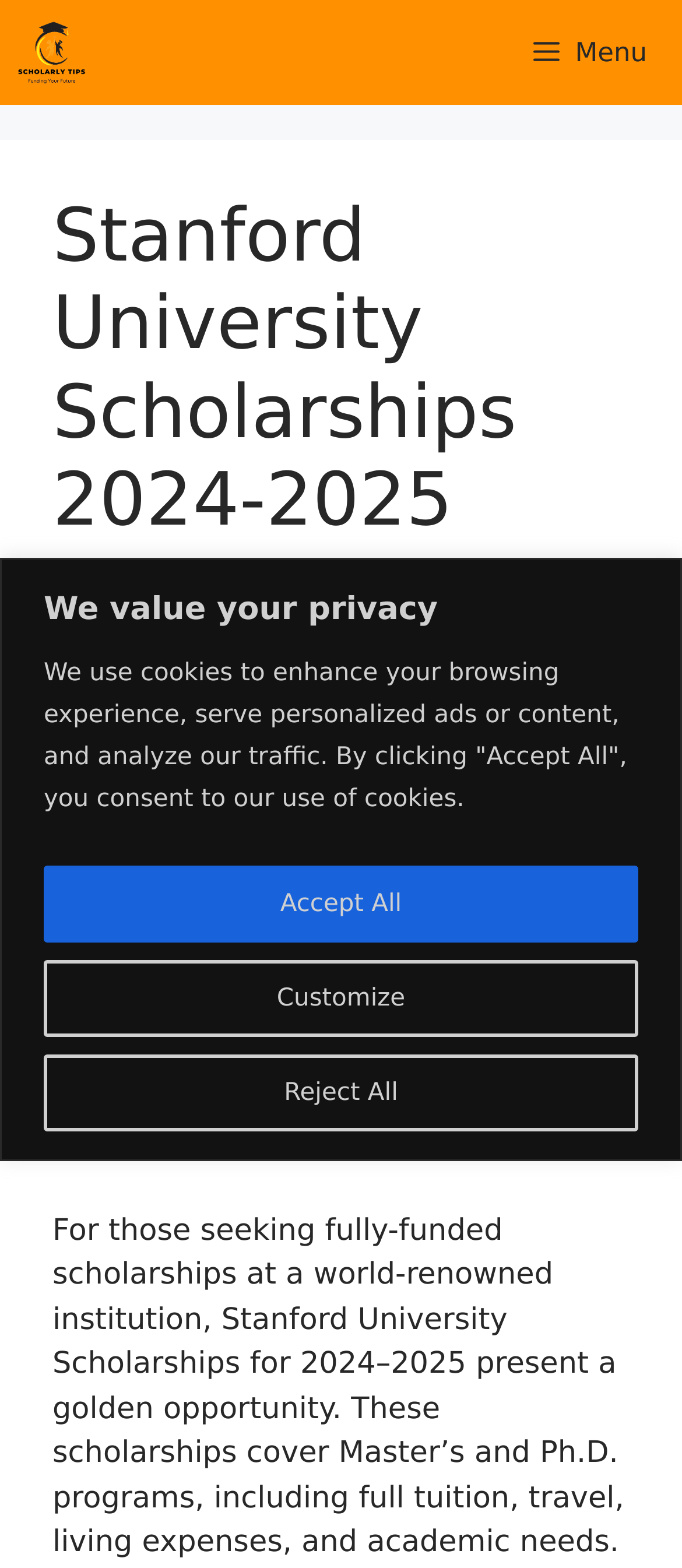Give an extensive and precise description of the webpage.

The webpage is about Stanford University Scholarships for 2024-2025. At the top, there is a privacy notice with three buttons: "Customize", "Reject All", and "Accept All". Below the notice, there is a link and an image, both pointing to "scholarlytips.com". 

On the top right, there is a "Menu" button. When expanded, it reveals a header section with the title "Stanford University Scholarships 2024-2025 (Fully Funded)" and a timestamp "19 October 2023". 

Below the header, there is a table of contents section with a "Toggle Table of Content" button and an image. The table of contents section is divided into two columns. 

Further down, there is a heading "Introduction" followed by a paragraph of text that describes the scholarship opportunity, mentioning that it covers Master's and Ph.D. programs, including full tuition, travel, living expenses, and academic needs.